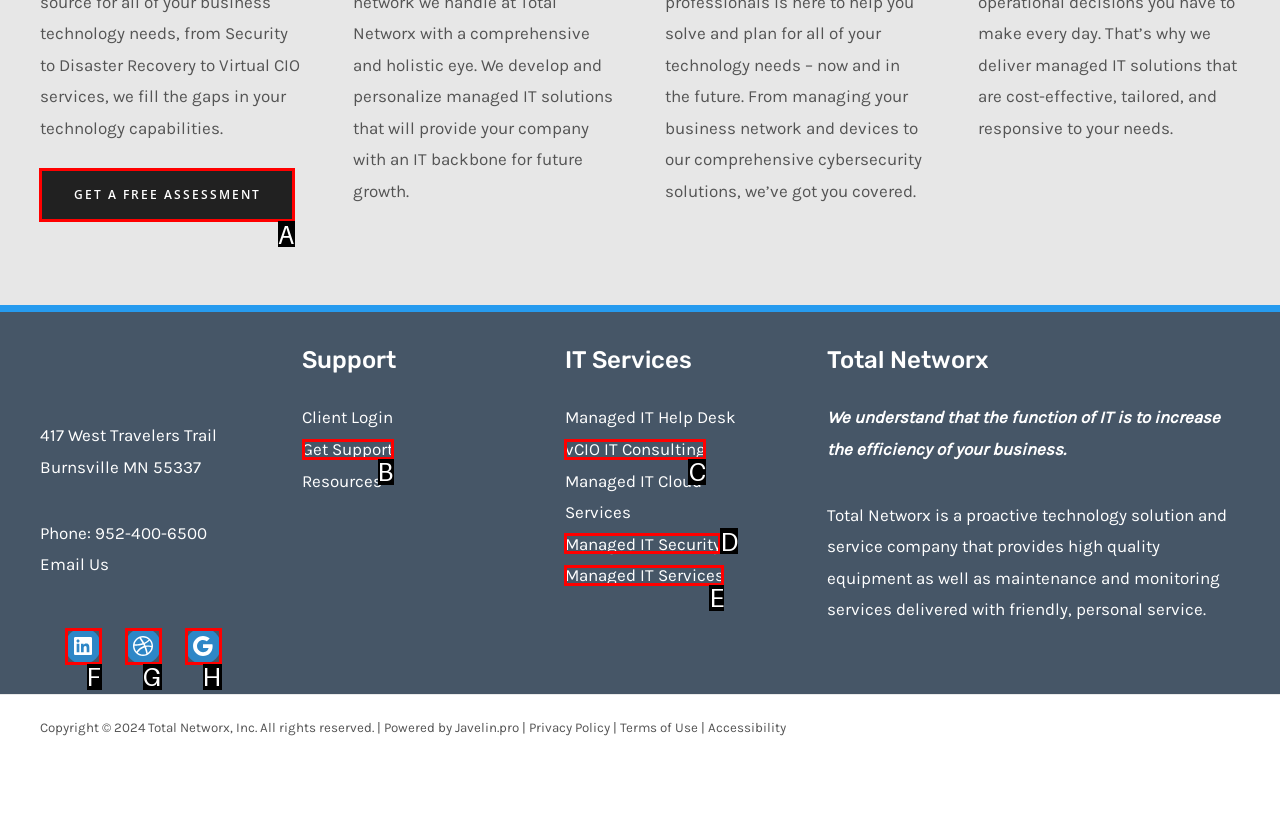Indicate the UI element to click to perform the task: Get a free assessment. Reply with the letter corresponding to the chosen element.

A